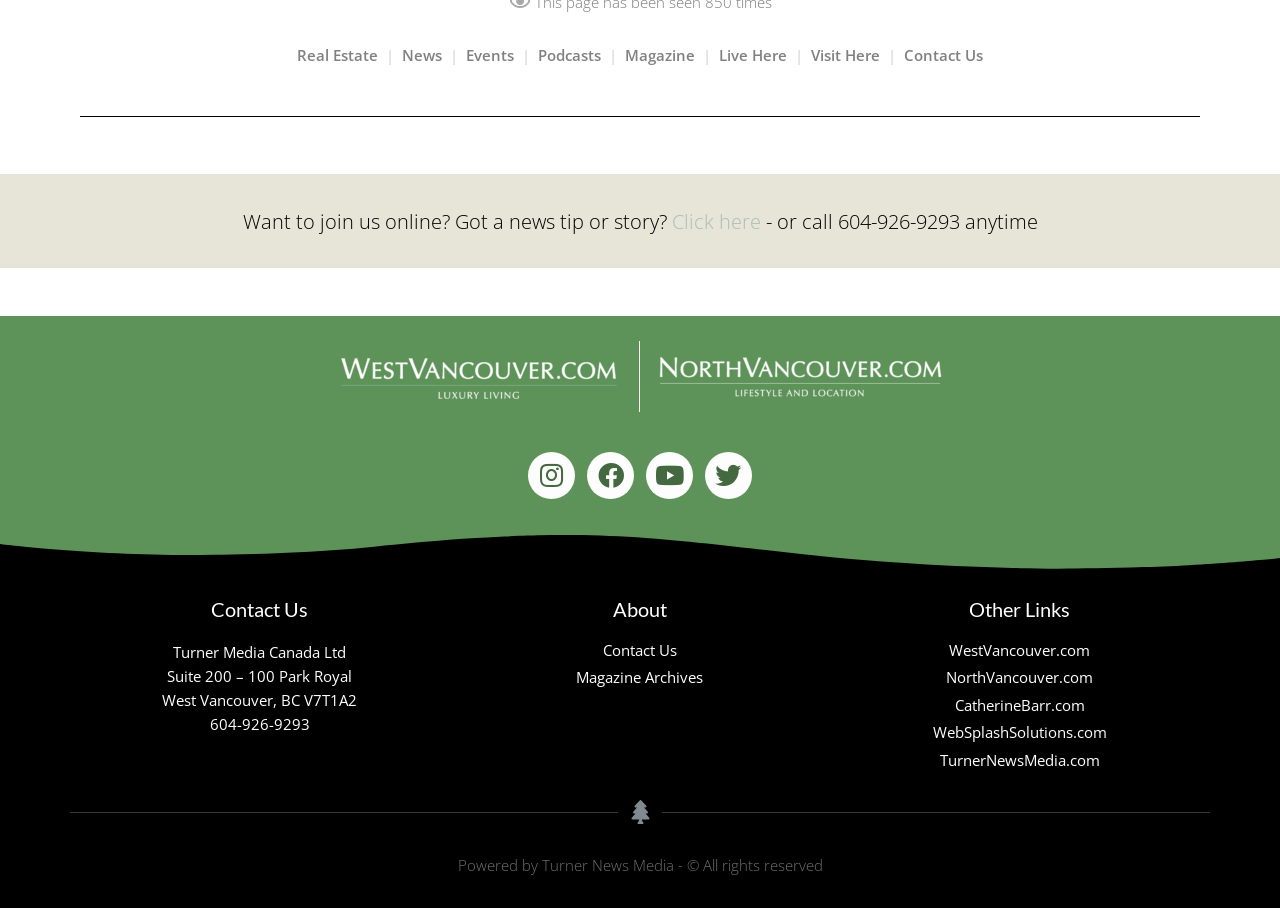What is the company name?
Please elaborate on the answer to the question with detailed information.

I found the company name 'Turner Media Canada Ltd' at the bottom of the webpage, which is likely the owner or publisher of the website.